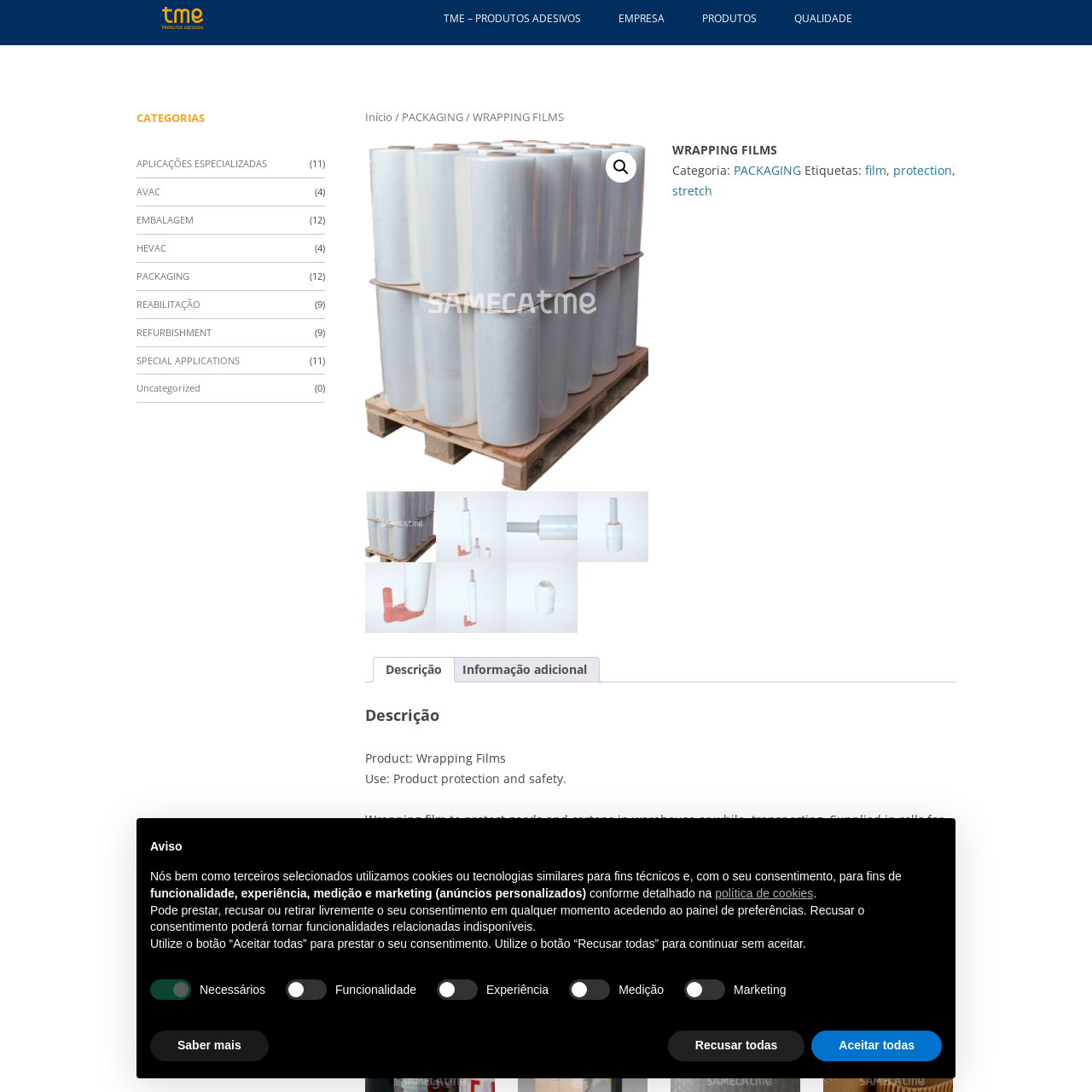Thoroughly describe the scene within the red-bordered area of the image.

The image features a sleek and modern icon representing wrapping films, which are commonly used for product protection and packaging. This design encapsulates the essence of various applications, showcasing the utility of these films in safeguarding goods during transportation or storage. With a focus on efficiency and functionality, the visual suggests outstanding resistance and excellent stretch capabilities, vital in maintaining the integrity of products. This image likely accompanies a section titled "Wrappings Films" on a website dedicated to adhesive products, emphasizing product features and potential uses in logistics and warehousing.